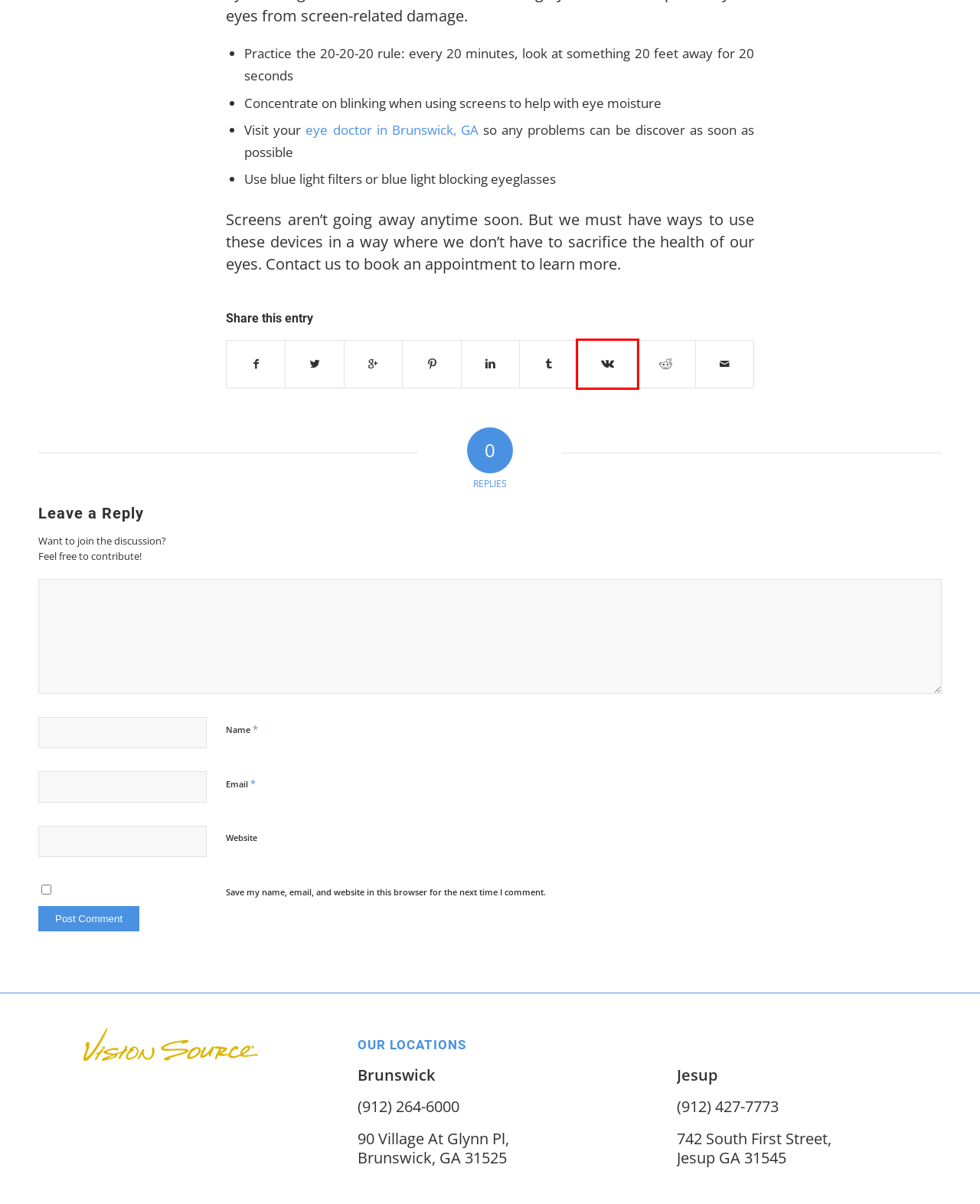You are presented with a screenshot of a webpage containing a red bounding box around an element. Determine which webpage description best describes the new webpage after clicking on the highlighted element. Here are the candidates:
A. Do I Need Special Contacts If I Have Astigmatism?
B. Eye Care Services | Vision Source Family Eye Care
C. Sitemap | Vision Source Family Eye Care
D. Patient Resources | Vision Source Family Eye Care
E. Optometrist in Jesup, St Marys, and Brunswick, GA - Top Rated
F. Is LASIK a Good Investment Even If My Prescription Changes?
G. Dry Eye in Brunswick, GA | Vision Source Family Eye Care
H. VK | 登录

H